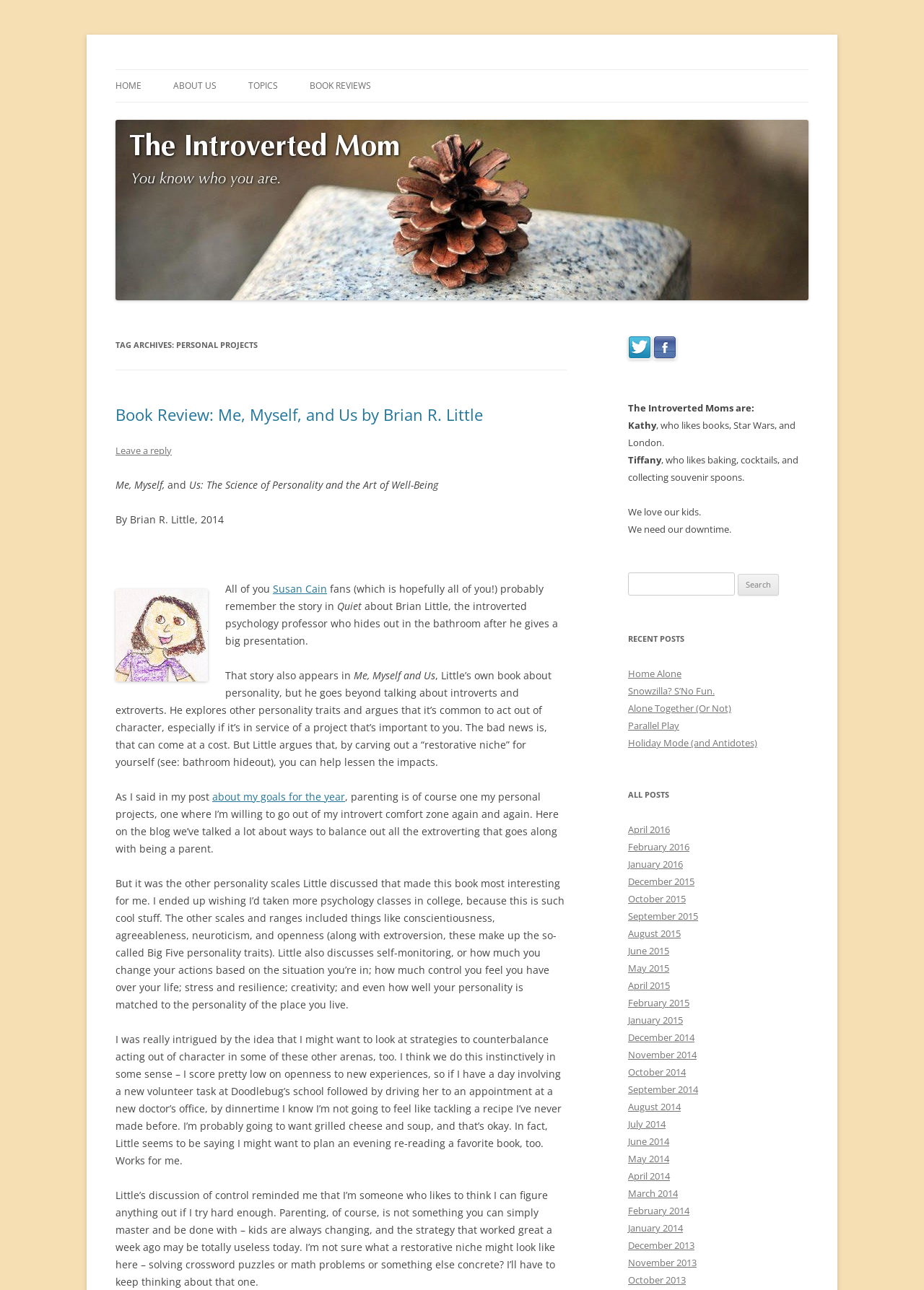Offer a detailed explanation of the webpage layout and contents.

The webpage is a personal blog called "The Introverted Mom" with a focus on personal projects. At the top, there is a heading with the blog's title and a link to the homepage. Below that, there is a brief introduction to the blog, followed by a navigation menu with links to different sections, including "HOME", "ABOUT US", "TOPICS", and more.

The main content of the page is a book review of "Me, Myself, and Us" by Brian R. Little, which discusses personality traits and how they relate to personal projects. The review is written in a conversational tone and includes quotes from the book. There are also links to other related posts and a section for leaving a reply.

To the right of the main content, there is a sidebar with various sections, including "The Introverted Moms are:", which lists the names and interests of the blog's authors, Kathy and Tiffany. There is also a search bar, a list of recent posts, and a section for archives, which lists posts by month.

Throughout the page, there are several images, including a profile picture of Kathy and icons for the different sections of the blog. The overall design is clean and easy to navigate, with clear headings and concise text.